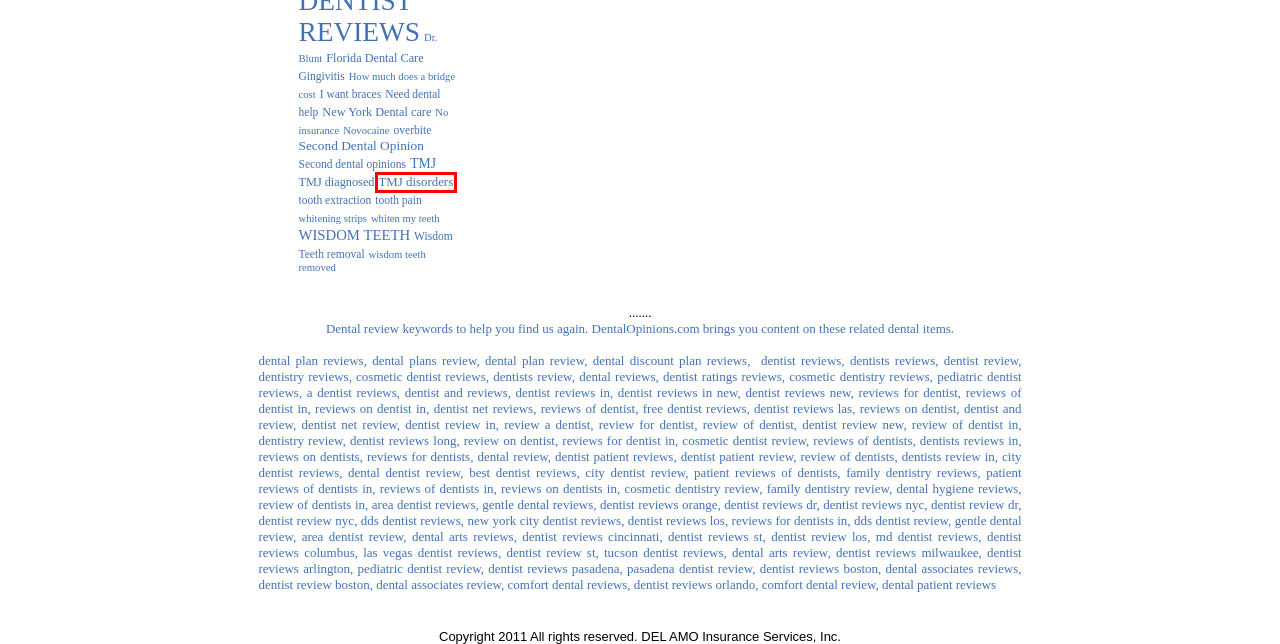Given a screenshot of a webpage with a red rectangle bounding box around a UI element, select the best matching webpage description for the new webpage that appears after clicking the highlighted element. The candidate descriptions are:
A. Dental Opinions, Reviews, Blog Find Help, Dental Insurance Plans, Dentists – TMJ disorders
B. Dental Opinions, Reviews, Blog Find Help, Dental Insurance Plans, Dentists – wisdom teeth removed
C. Dental Opinions, Reviews, Blog Find Help, Dental Insurance Plans, Dentists – tooth pain
D. Dental Opinions, Reviews, Blog Find Help, Dental Insurance Plans, Dentists – New York Dental care
E. Dental Opinions, Reviews, Blog Find Help, Dental Insurance Plans, Dentists – Need dental help
F. Dental Opinions, Reviews, Blog Find Help, Dental Insurance Plans, Dentists – whitening strips
G. Dental Opinions, Reviews, Blog Find Help, Dental Insurance Plans, Dentists – Second Dental Opinion
H. Dental Opinions, Reviews, Blog Find Help, Dental Insurance Plans, Dentists – Florida Dental Care

A